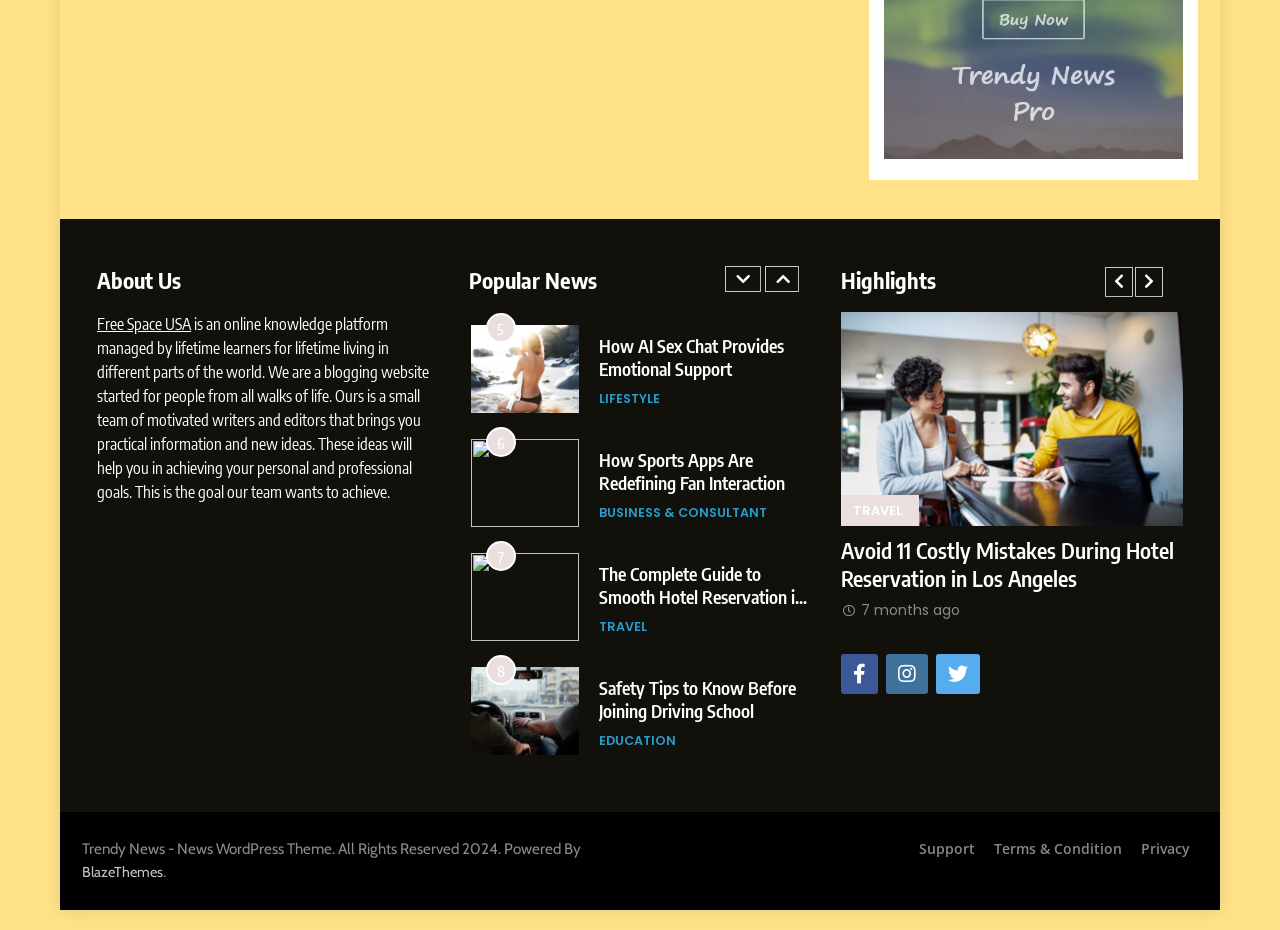Specify the bounding box coordinates of the region I need to click to perform the following instruction: "Click the College Street Technical Services CIC logo". The coordinates must be four float numbers in the range of 0 to 1, i.e., [left, top, right, bottom].

None